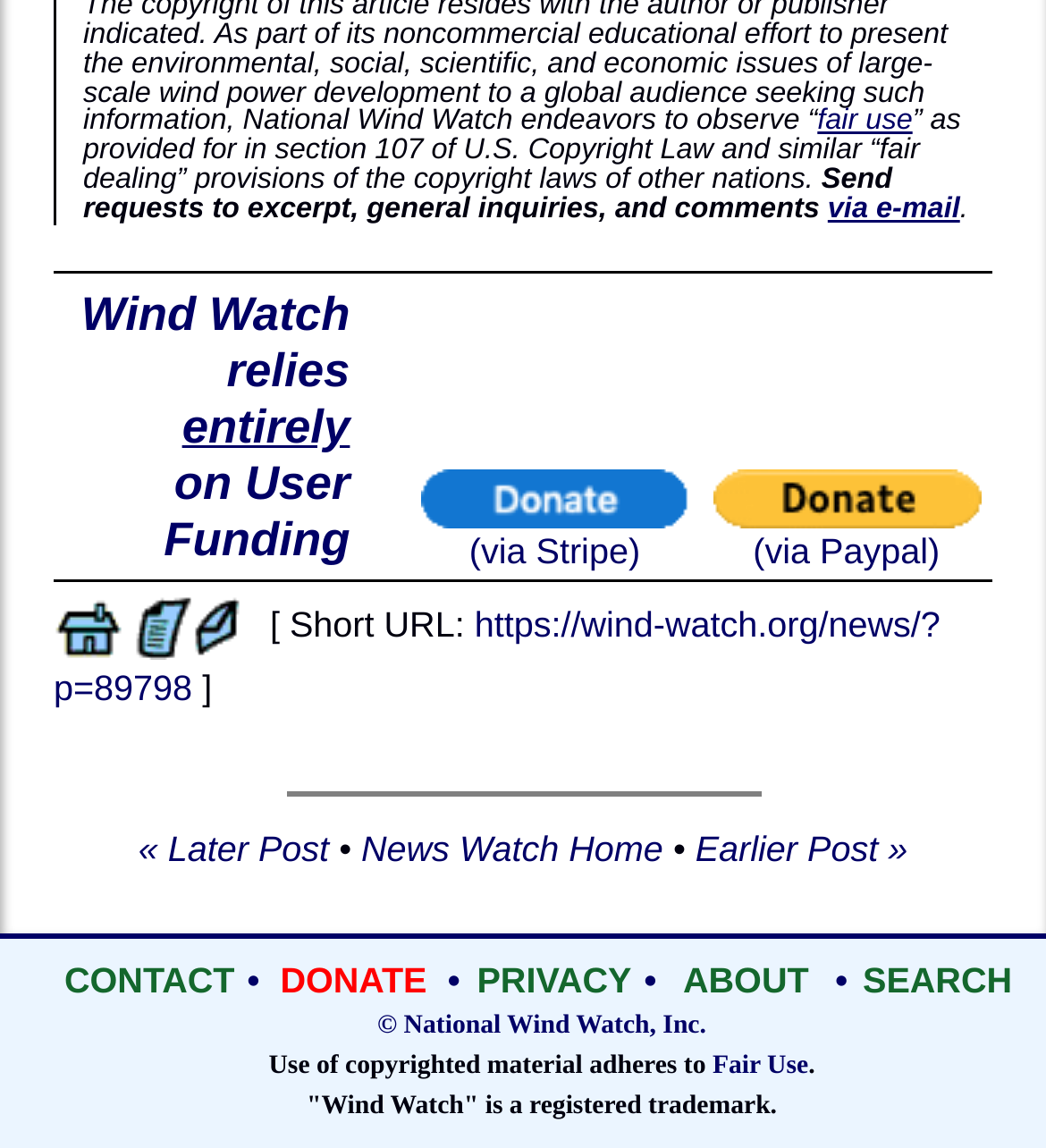Locate the bounding box coordinates of the element I should click to achieve the following instruction: "Donate via Stripe".

[0.402, 0.422, 0.659, 0.5]